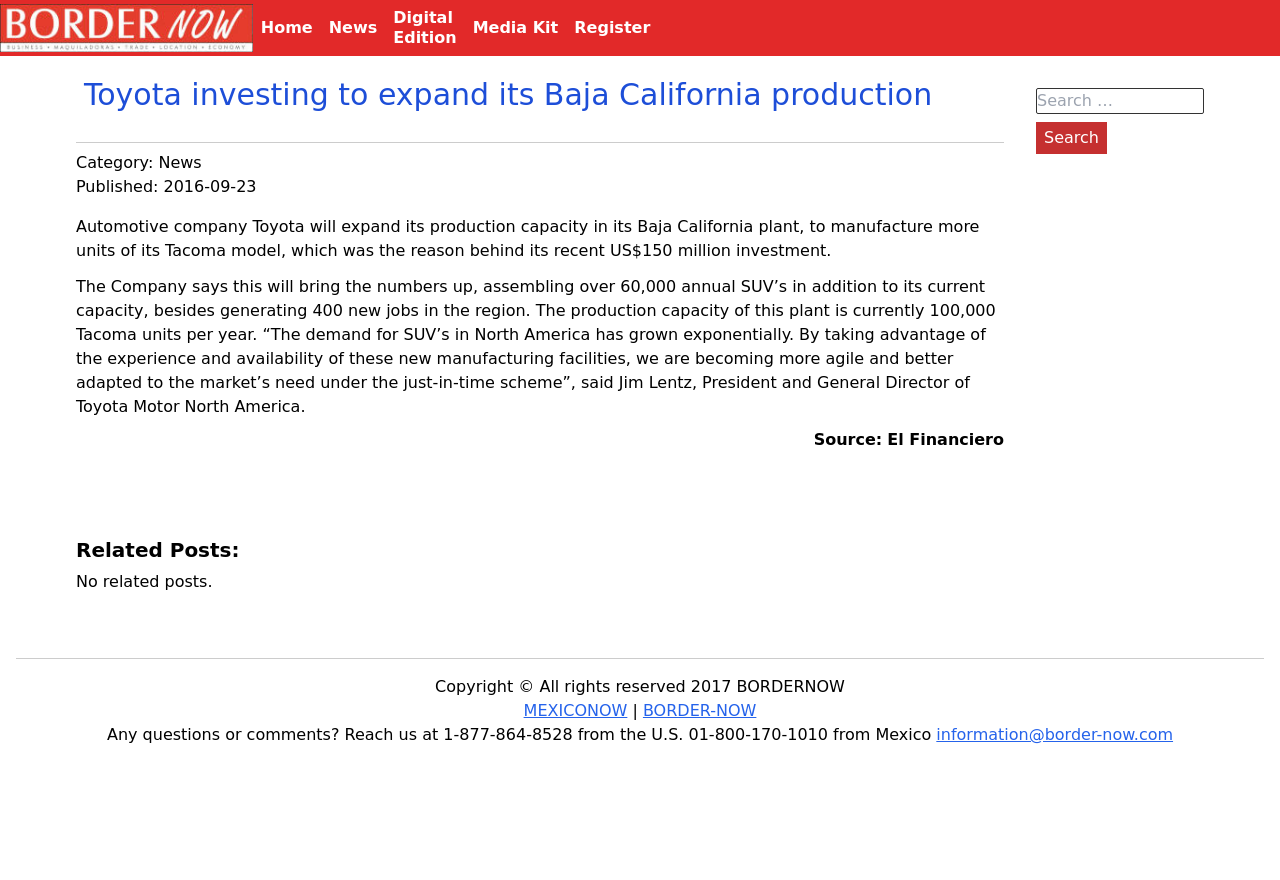Write a detailed summary of the webpage, including text, images, and layout.

The webpage is about Toyota's expansion of its production capacity in its Baja California plant. At the top left corner, there is a logo of "Border-Now" with a link to the website. Next to it, there are several links to different sections of the website, including "Home", "Digital Edition", "Media Kit", and "Register". 

Below these links, there is a heading that reads "Toyota investing to expand its Baja California production". Underneath this heading, there is a category label "News" and a publication date "2016-09-23". 

The main article is divided into two paragraphs. The first paragraph explains that Toyota will increase its production capacity to manufacture more units of its Tacoma model, which led to a recent $150 million investment. The second paragraph quotes Jim Lentz, President and General Director of Toyota Motor North America, discussing the growing demand for SUVs in North America and how the company is adapting to the market's needs.

At the bottom of the article, there is a source label "Source:" with a link to "El Financiero". Below this, there is a heading "Related Posts:" but it appears that there are no related posts. 

On the right side of the webpage, there is a search bar with a button labeled "Search". At the very bottom of the webpage, there is a copyright notice and some contact information, including a phone number and an email address. There are also links to "MEXICONOW" and "BORDER-NOW" at the bottom.